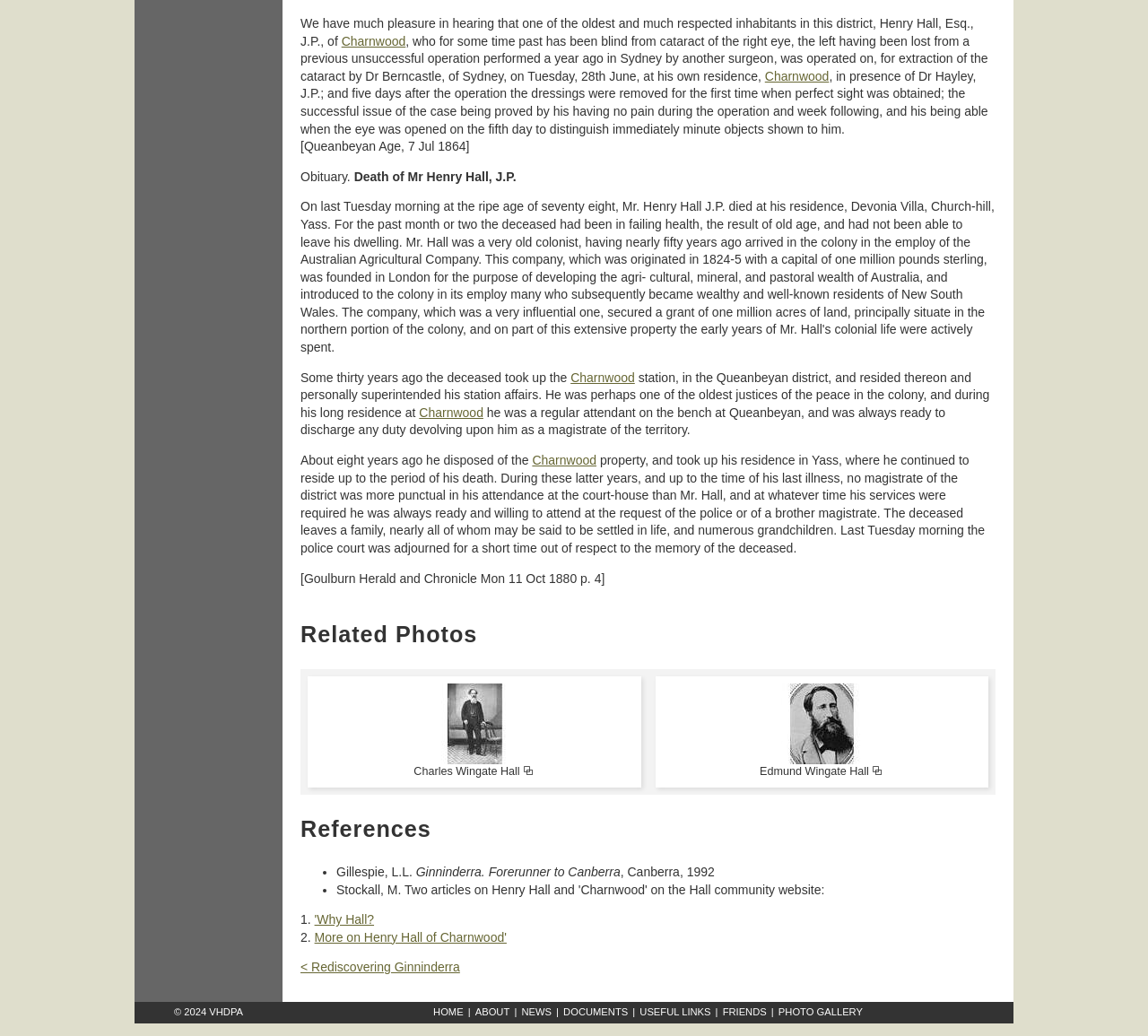What is the name of the person who had a cataract operation? Analyze the screenshot and reply with just one word or a short phrase.

Henry Hall